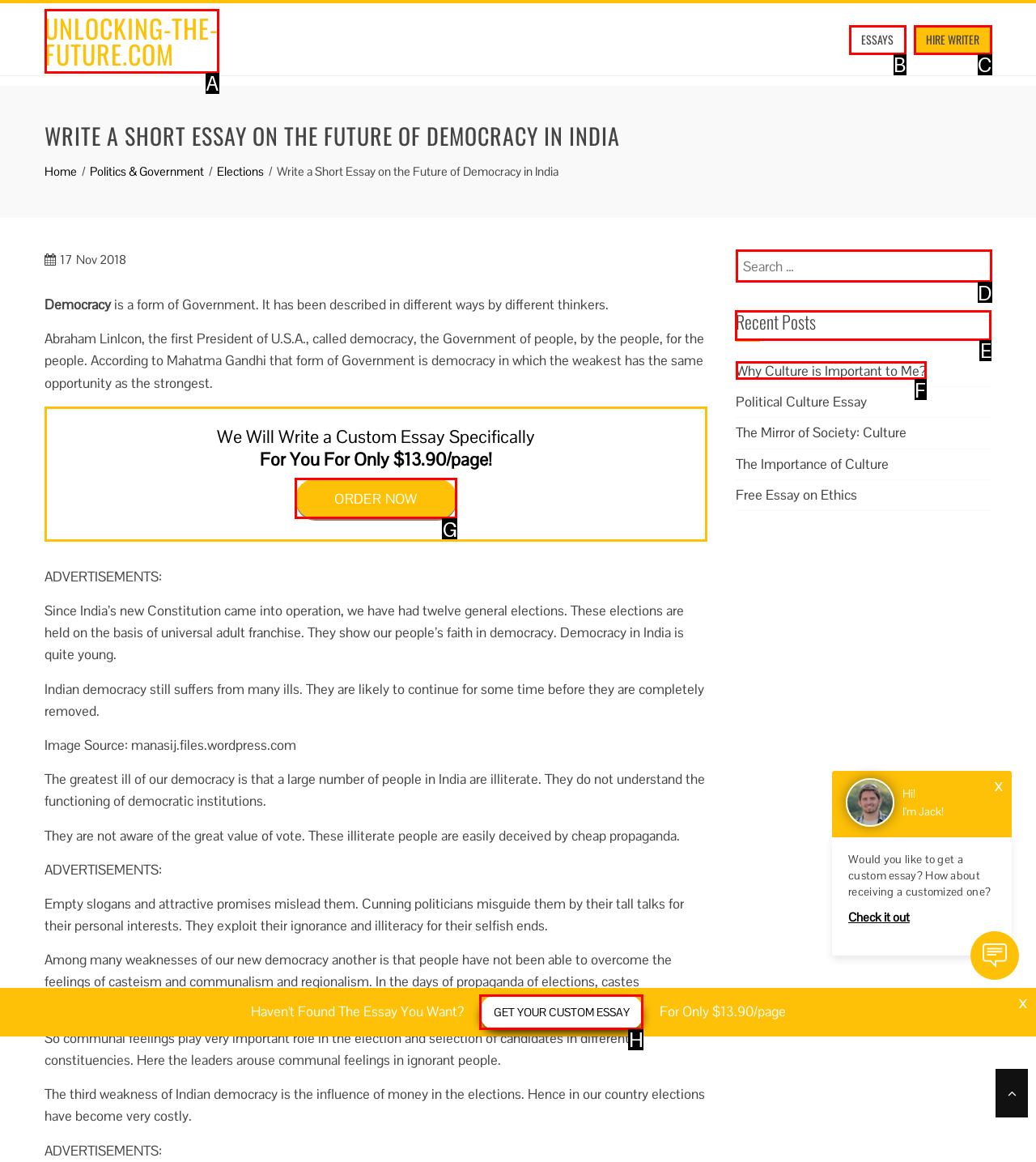Select the correct UI element to click for this task: Check out recent posts.
Answer using the letter from the provided options.

E